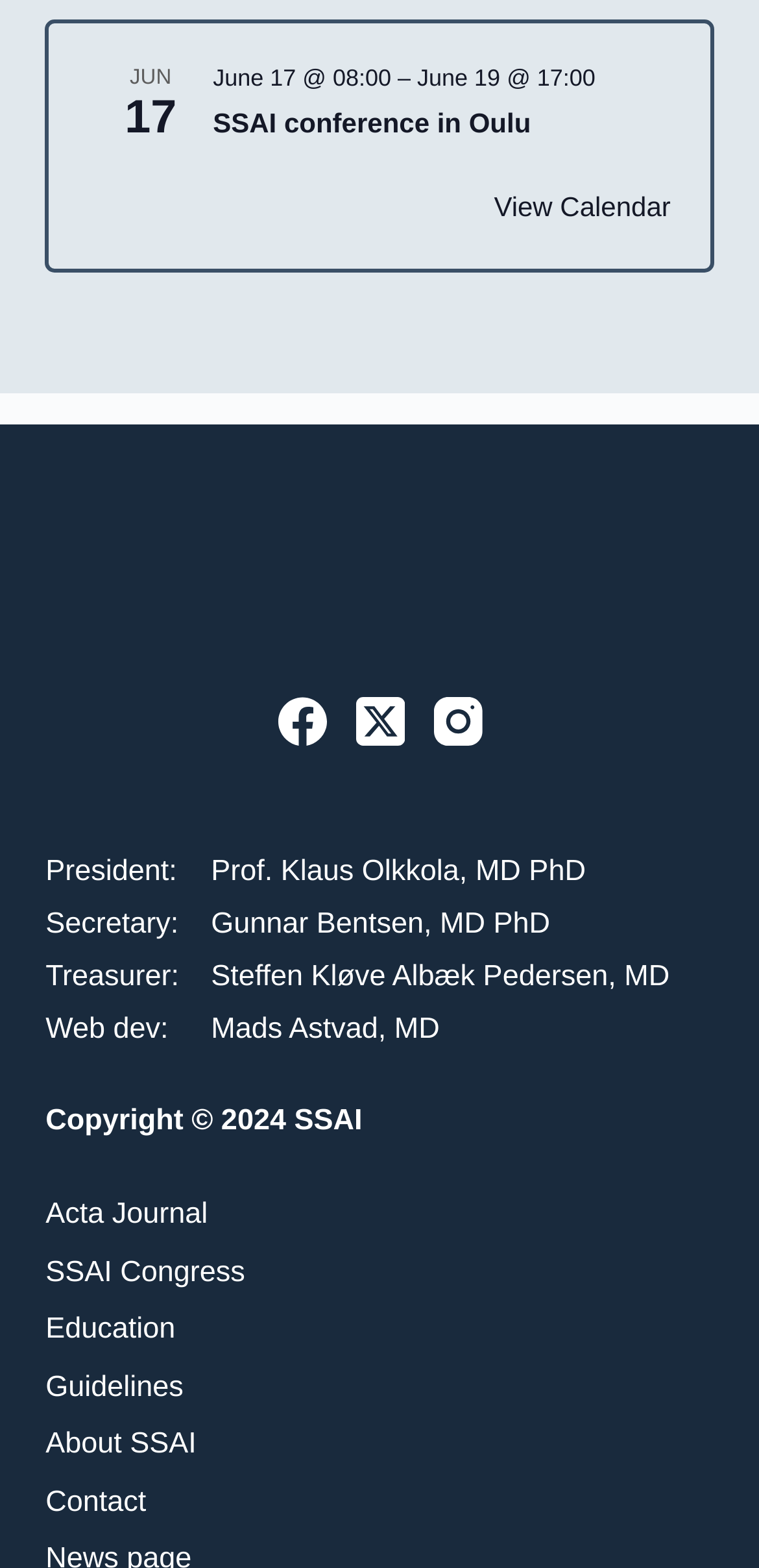Please pinpoint the bounding box coordinates for the region I should click to adhere to this instruction: "View the SSAI conference in Oulu details".

[0.281, 0.069, 0.699, 0.09]